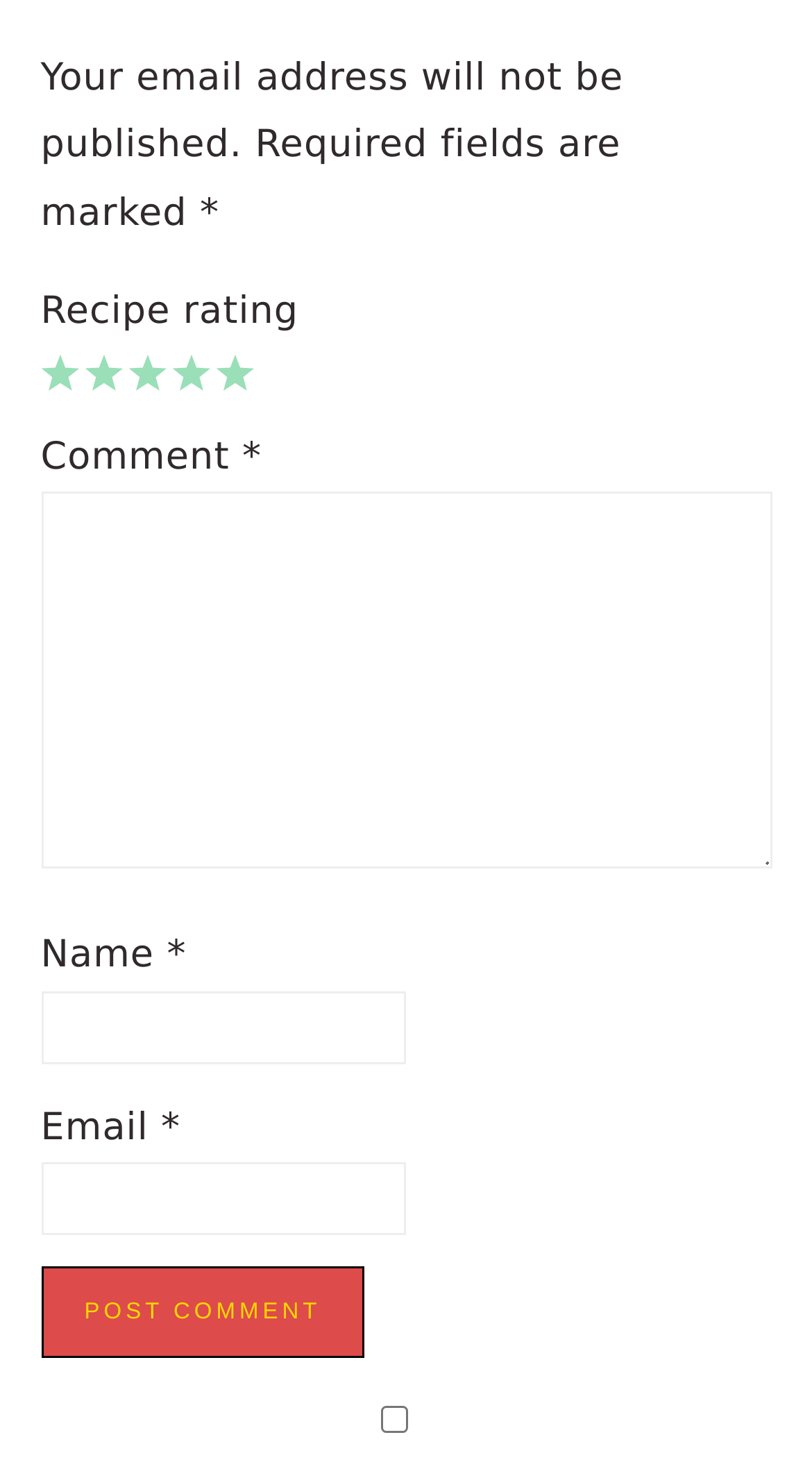Locate the bounding box coordinates of the element you need to click to accomplish the task described by this instruction: "Enter a comment".

[0.05, 0.337, 0.95, 0.595]